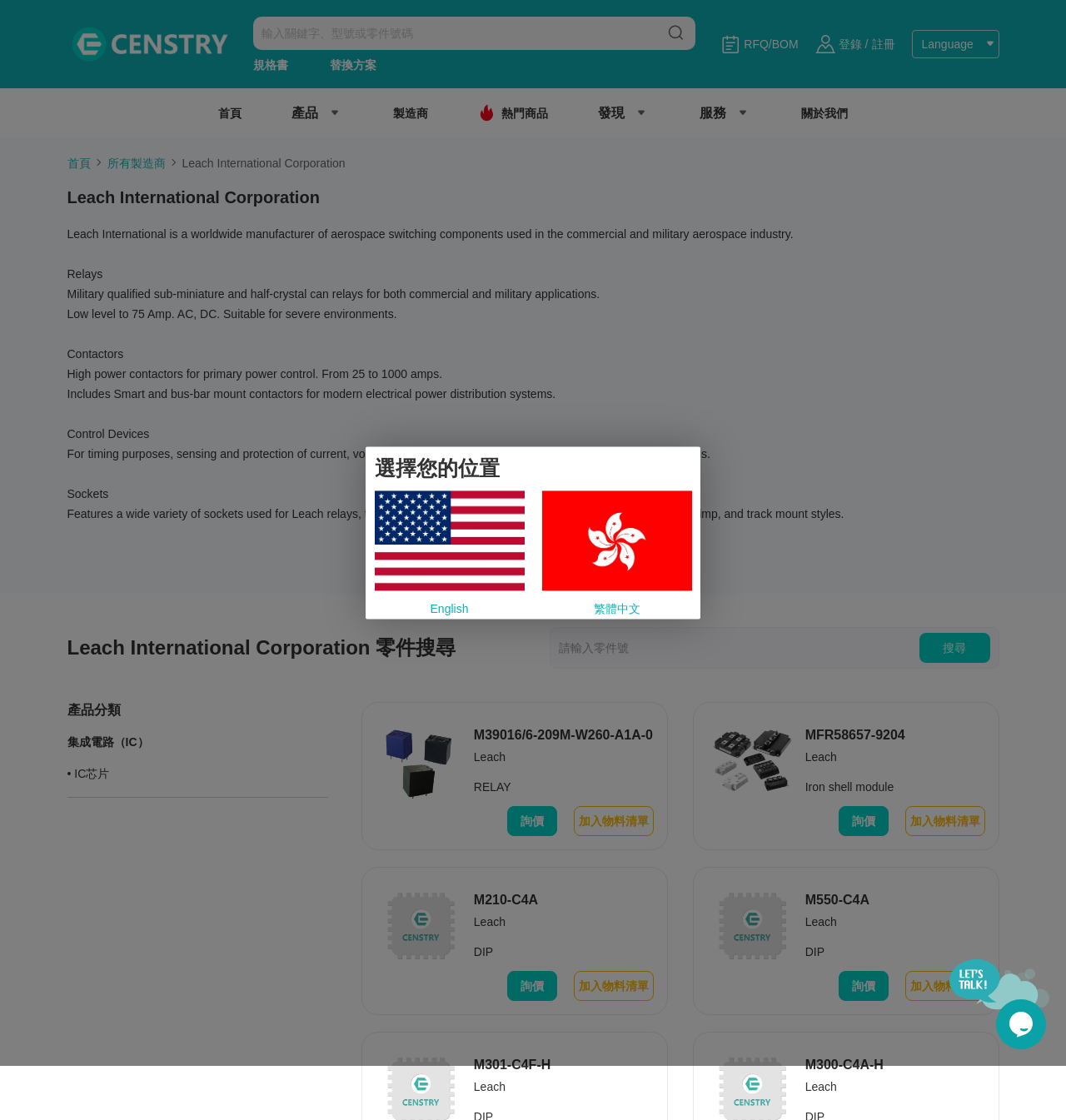Answer the question with a brief word or phrase:
What is the function of the '搜尋' button?

Search for parts